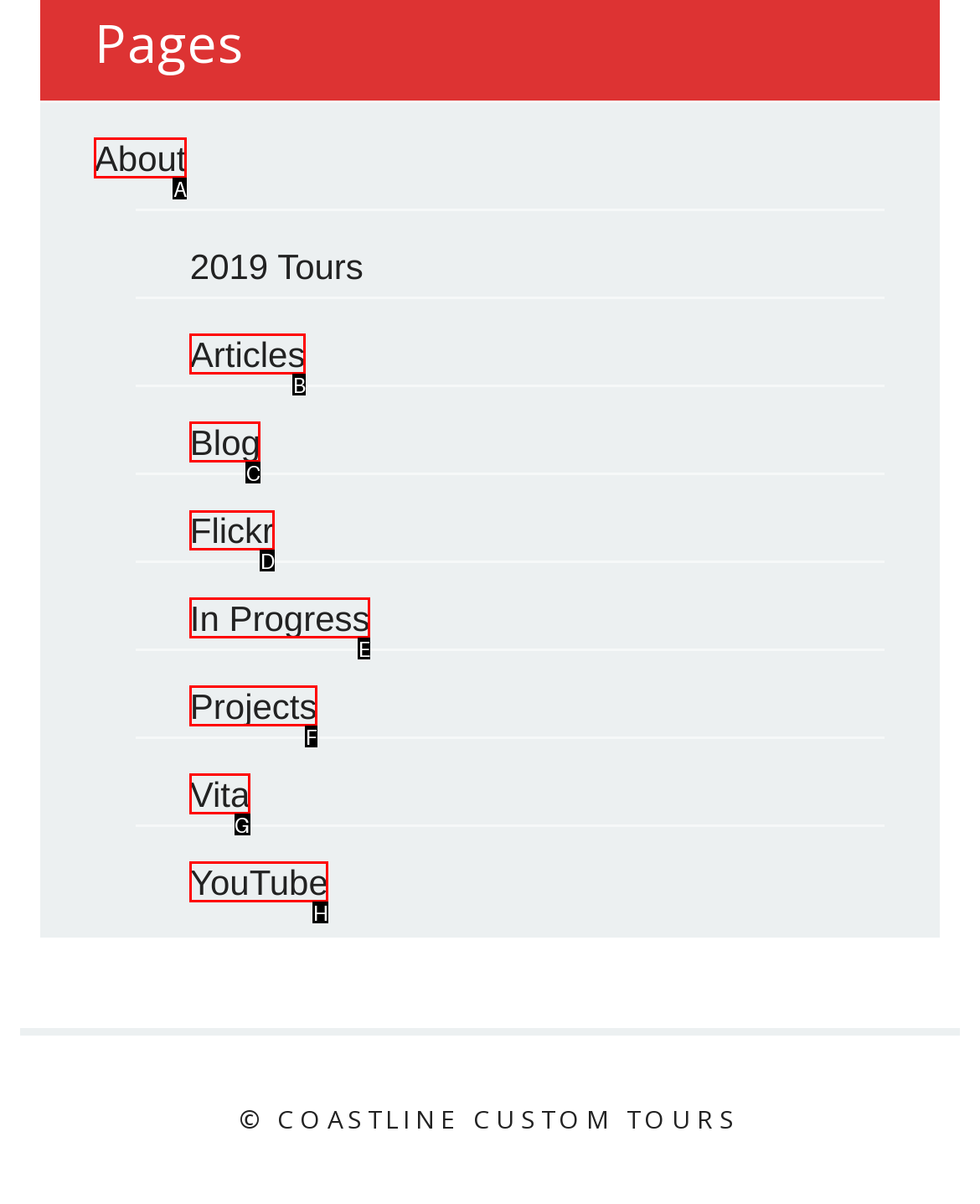Select the correct UI element to click for this task: visit flickr.
Answer using the letter from the provided options.

D